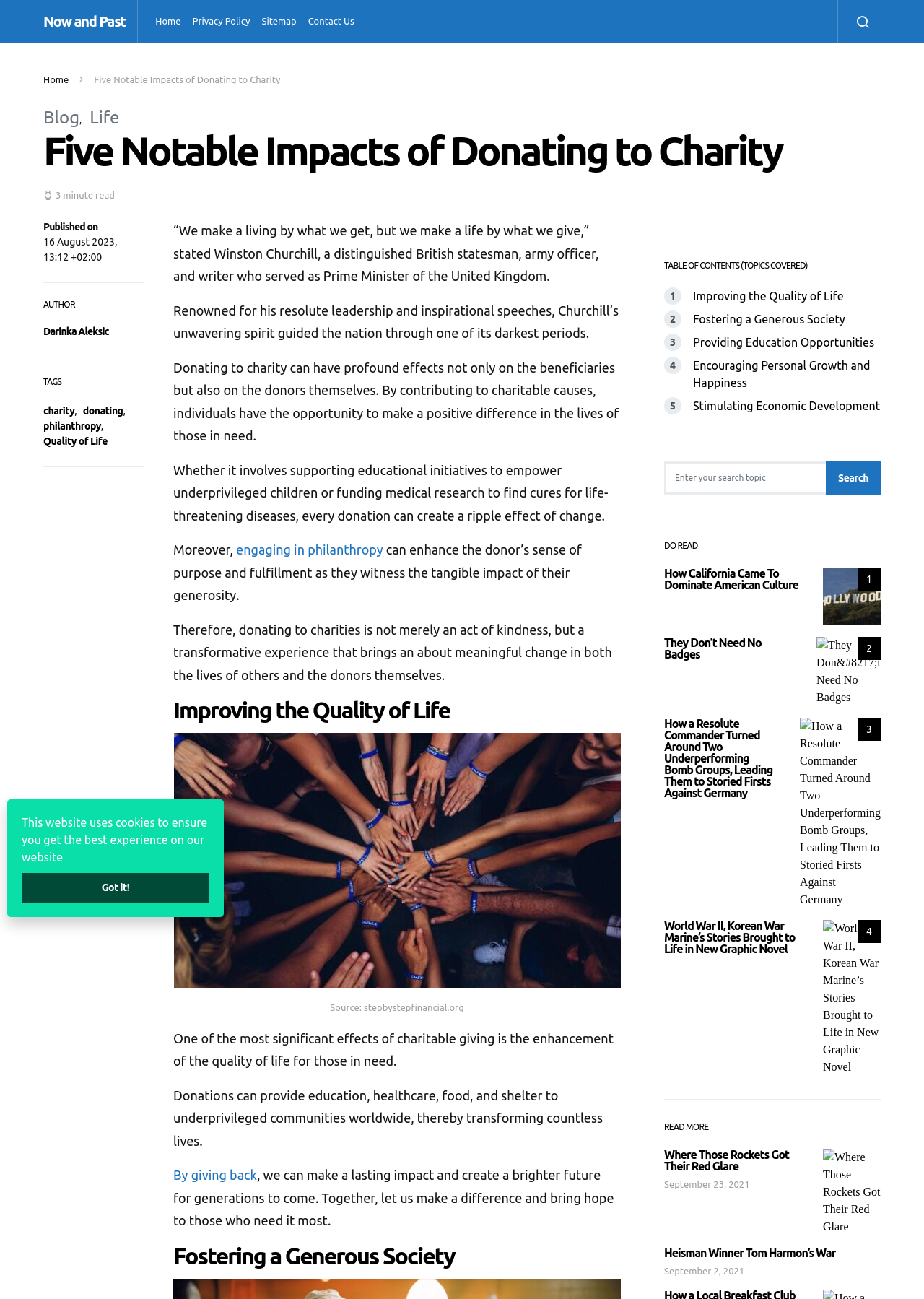Specify the bounding box coordinates of the area that needs to be clicked to achieve the following instruction: "Click the 'Contact Us' link at the top".

[0.327, 0.0, 0.383, 0.033]